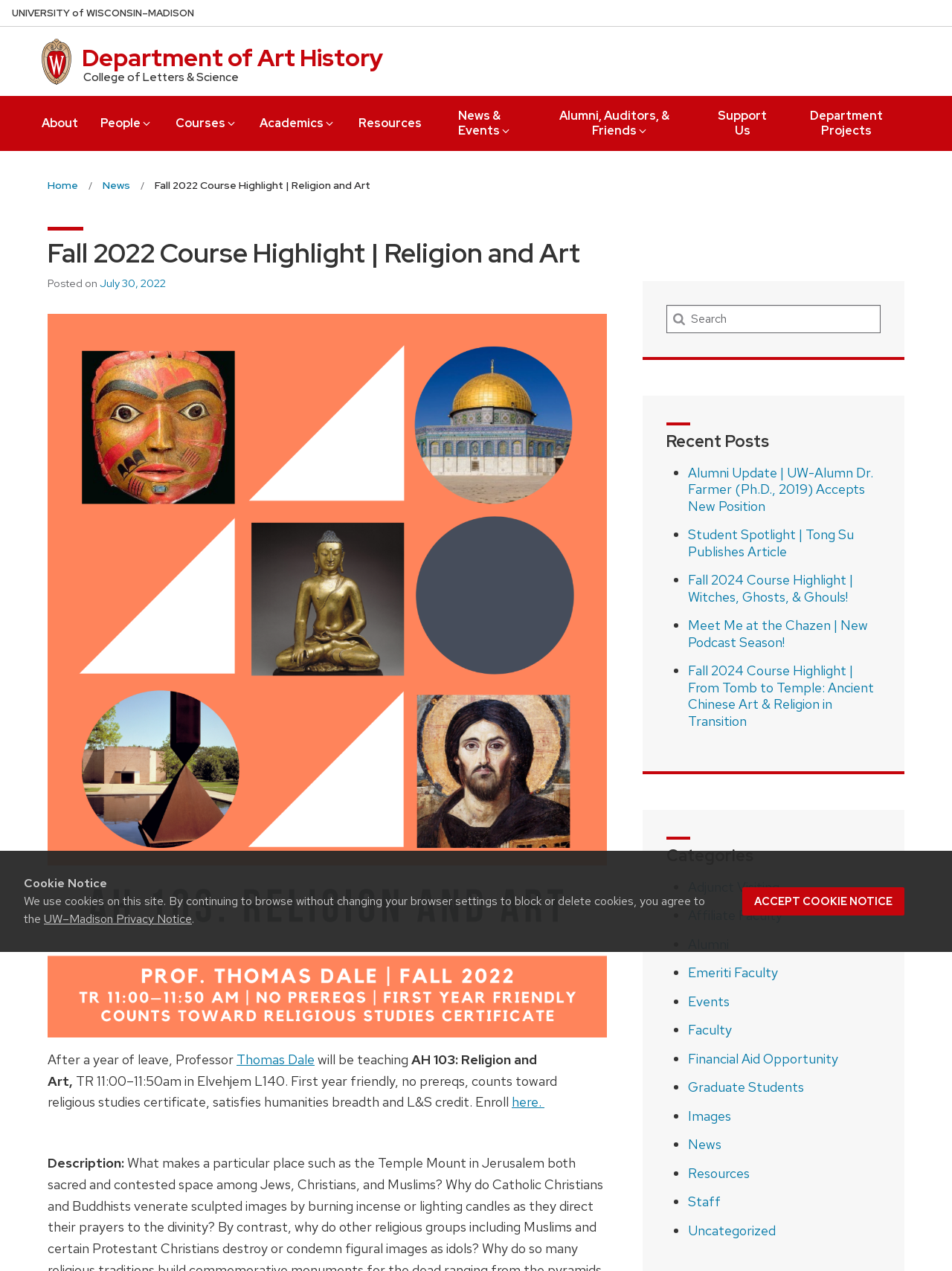Identify the bounding box coordinates for the element you need to click to achieve the following task: "Click the 'here' link to enroll". Provide the bounding box coordinates as four float numbers between 0 and 1, in the form [left, top, right, bottom].

[0.538, 0.86, 0.572, 0.874]